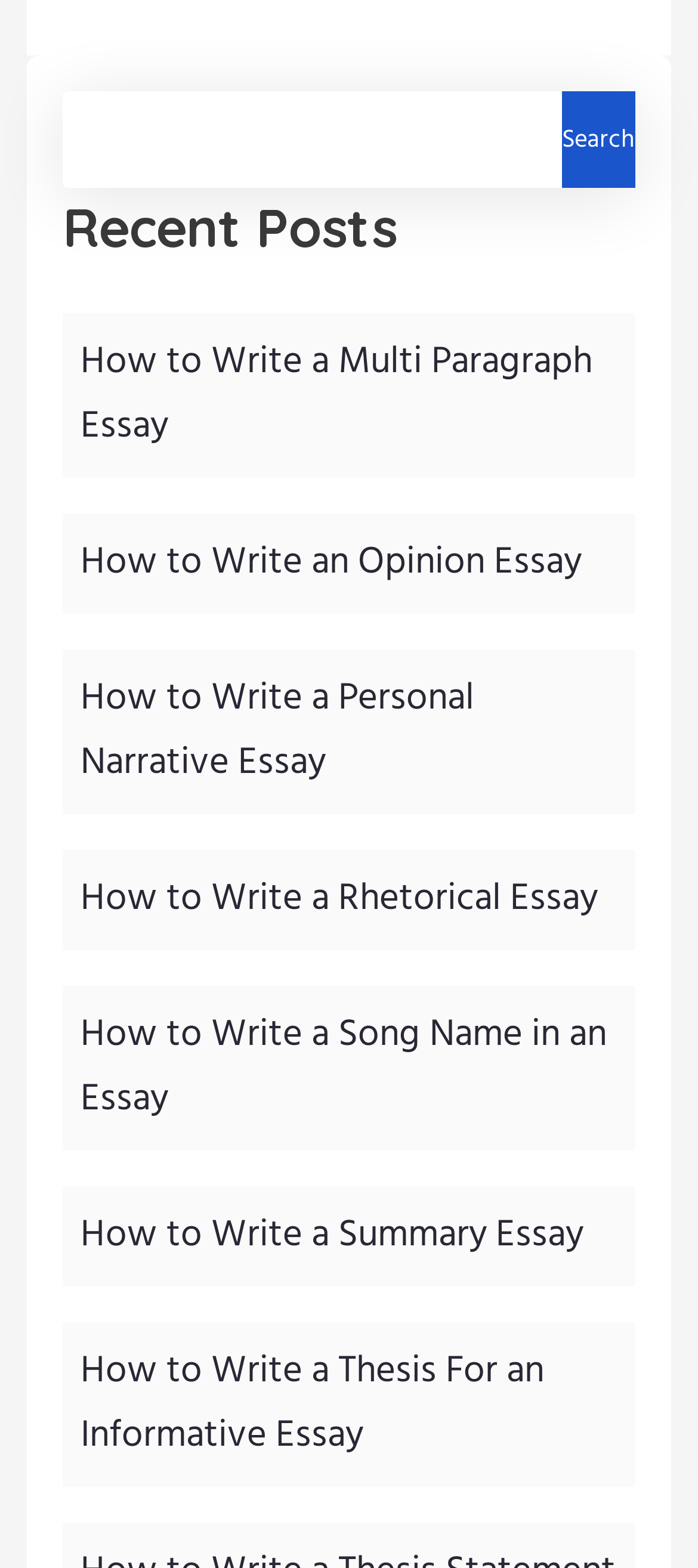What is the topic of the first link under 'Recent Posts'?
Please provide a comprehensive answer to the question based on the webpage screenshot.

The first link under the 'Recent Posts' heading is labeled 'How to Write a Multi Paragraph Essay'. This suggests that the link provides a guide or resource for writing multi-paragraph essays.